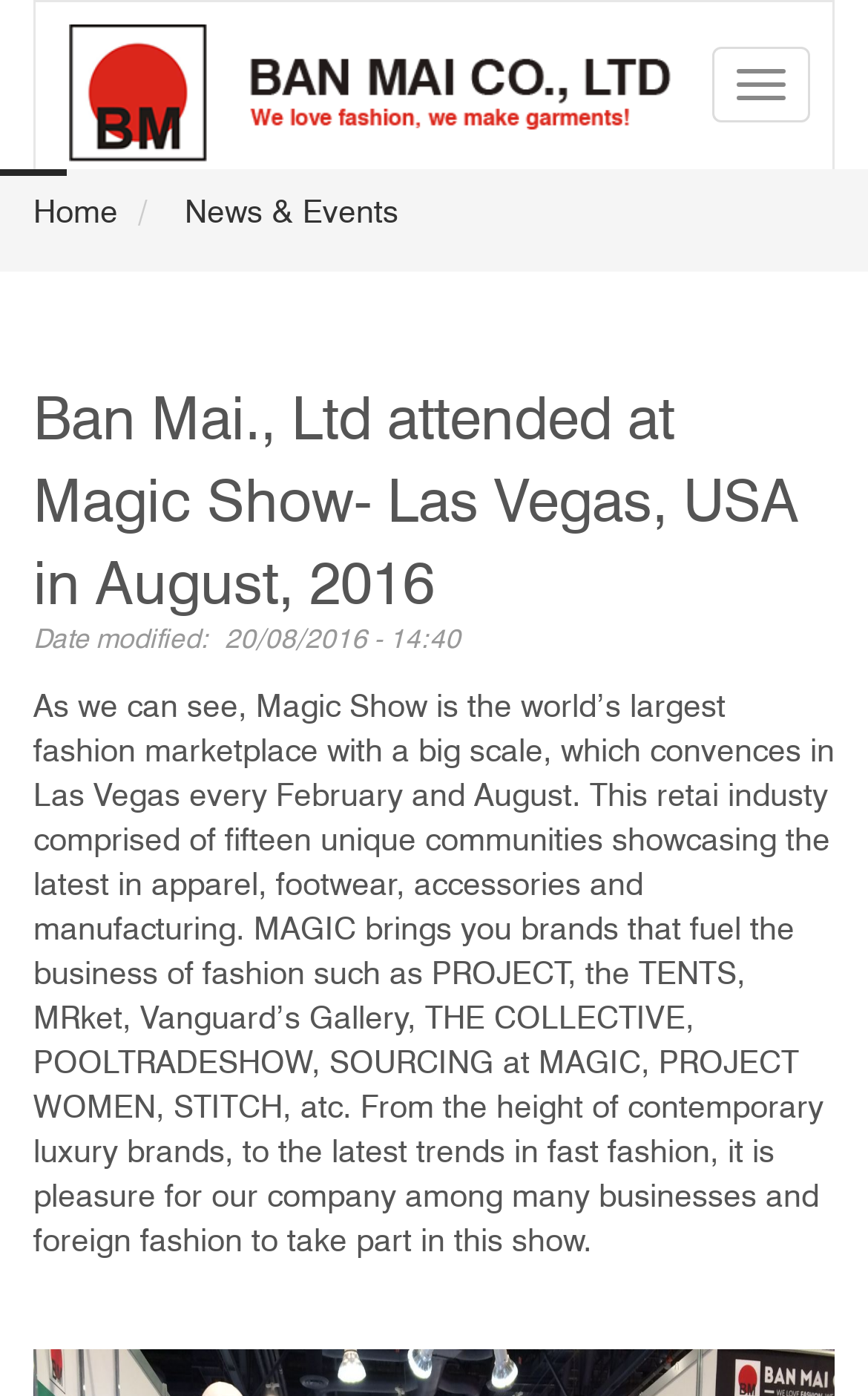Extract the main title from the webpage.

Ban Mai., Ltd attended at Magic Show- Las Vegas, USA in August, 2016